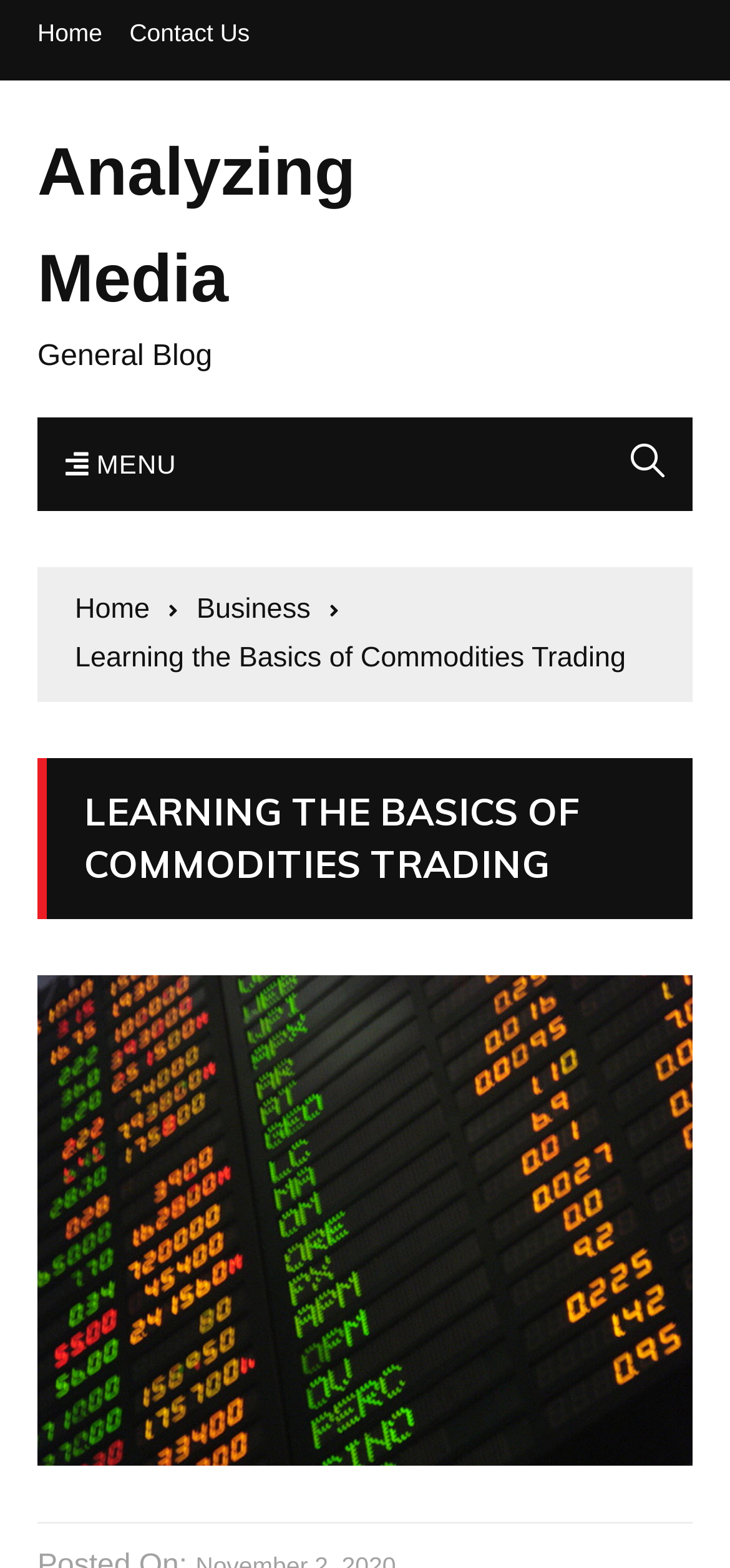Identify the bounding box of the HTML element described here: "parent_node: Website name="url"". Provide the coordinates as four float numbers between 0 and 1: [left, top, right, bottom].

None